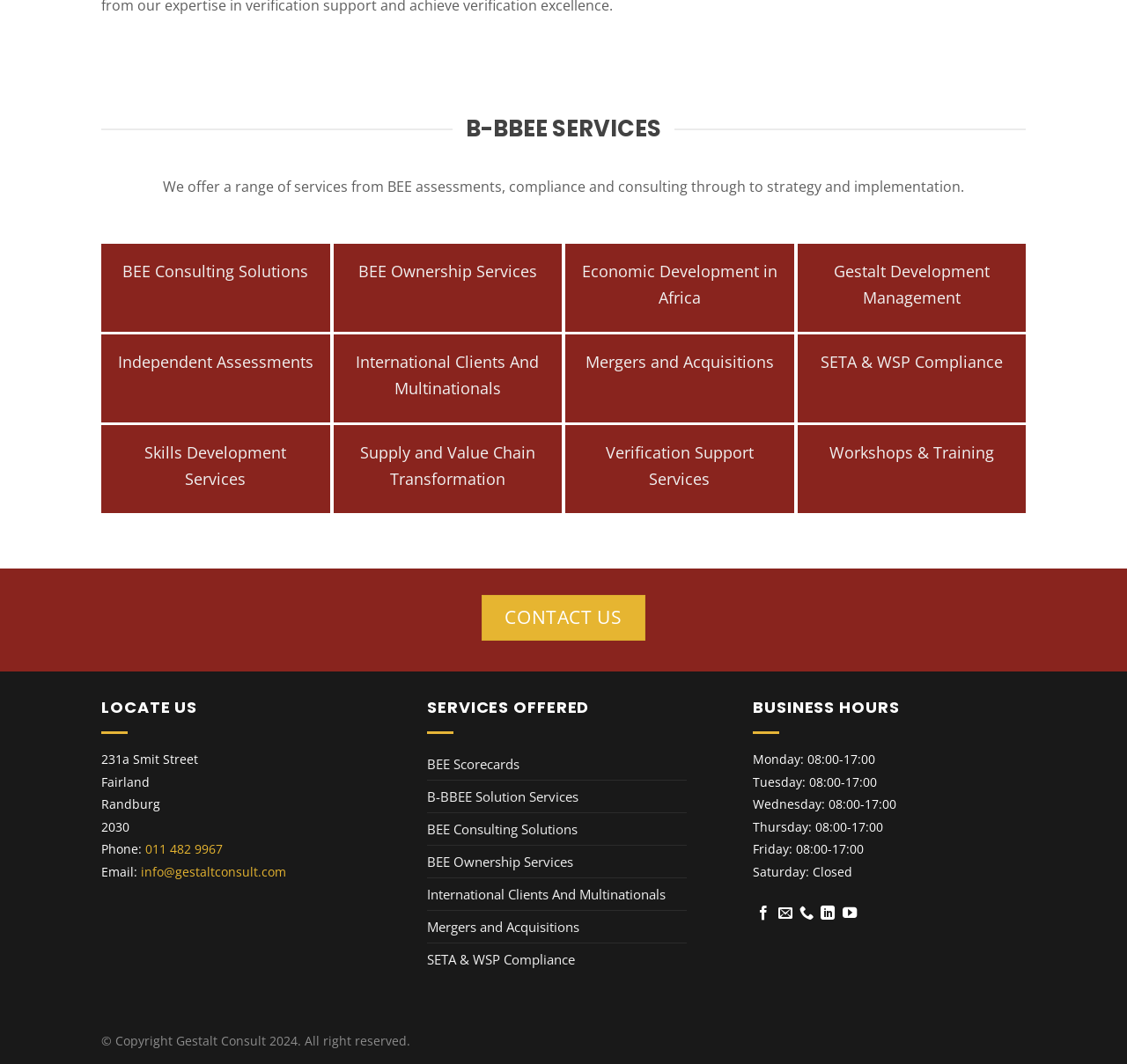Based on the image, give a detailed response to the question: How can I contact Gestalt Consult?

The contact information of Gestalt Consult is provided under the 'LOCATE US' heading, which includes a phone number '011 482 9967' and an email address 'info@gestaltconsult.com'. Additionally, there are links to follow the company on social media platforms.